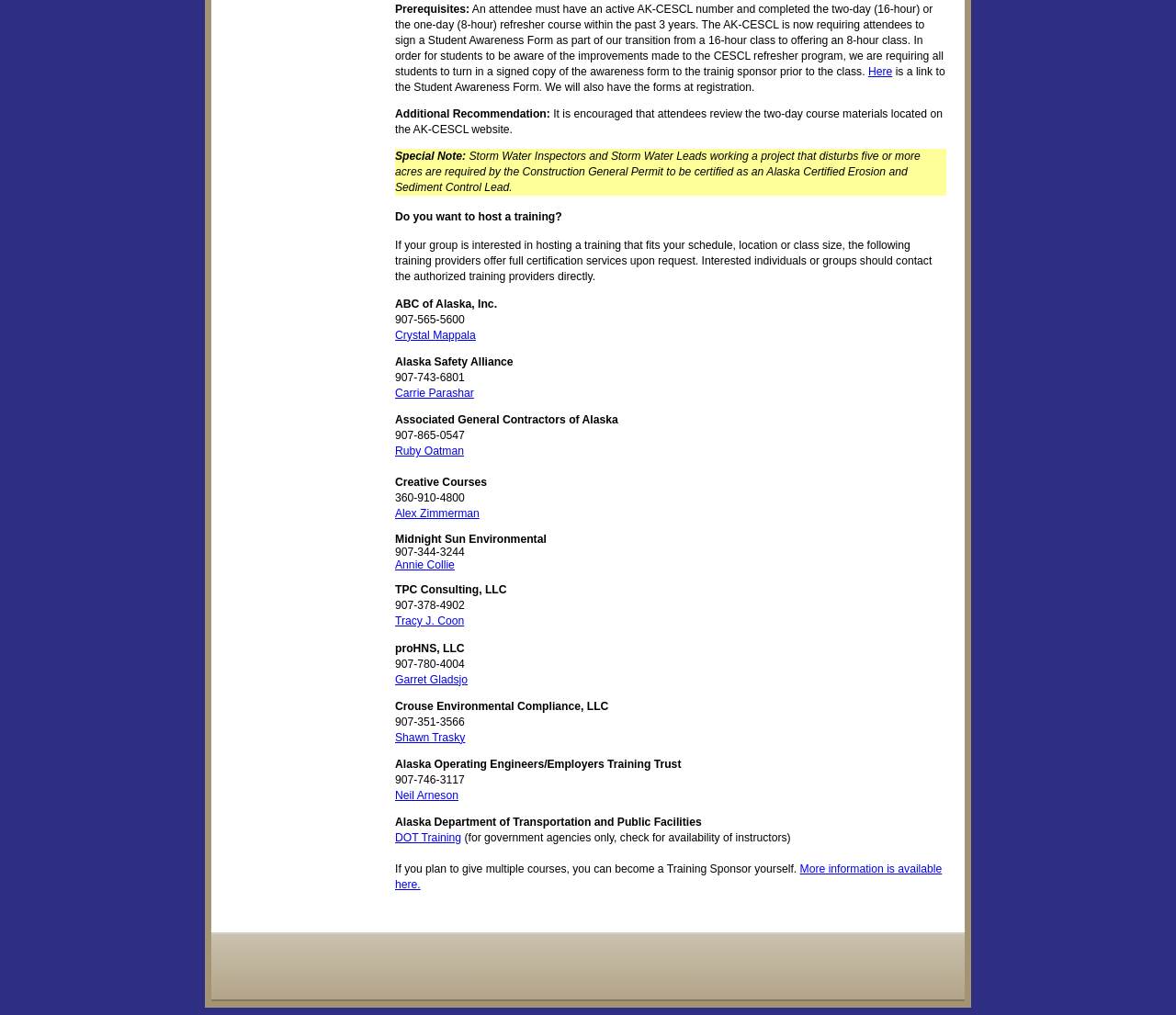Respond to the following question using a concise word or phrase: 
Who can host a training?

Groups or individuals